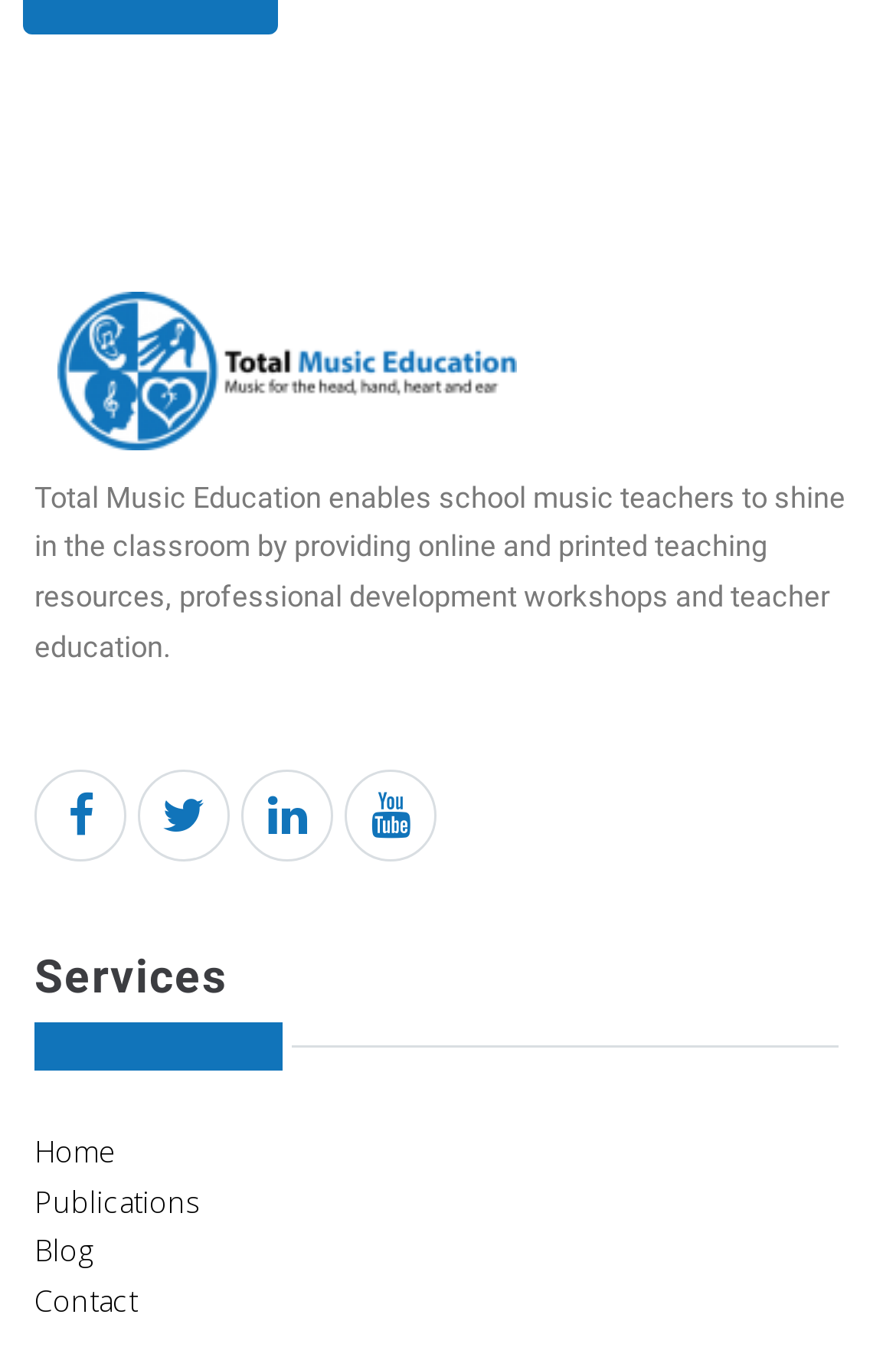How many social media links are available?
Using the picture, provide a one-word or short phrase answer.

4